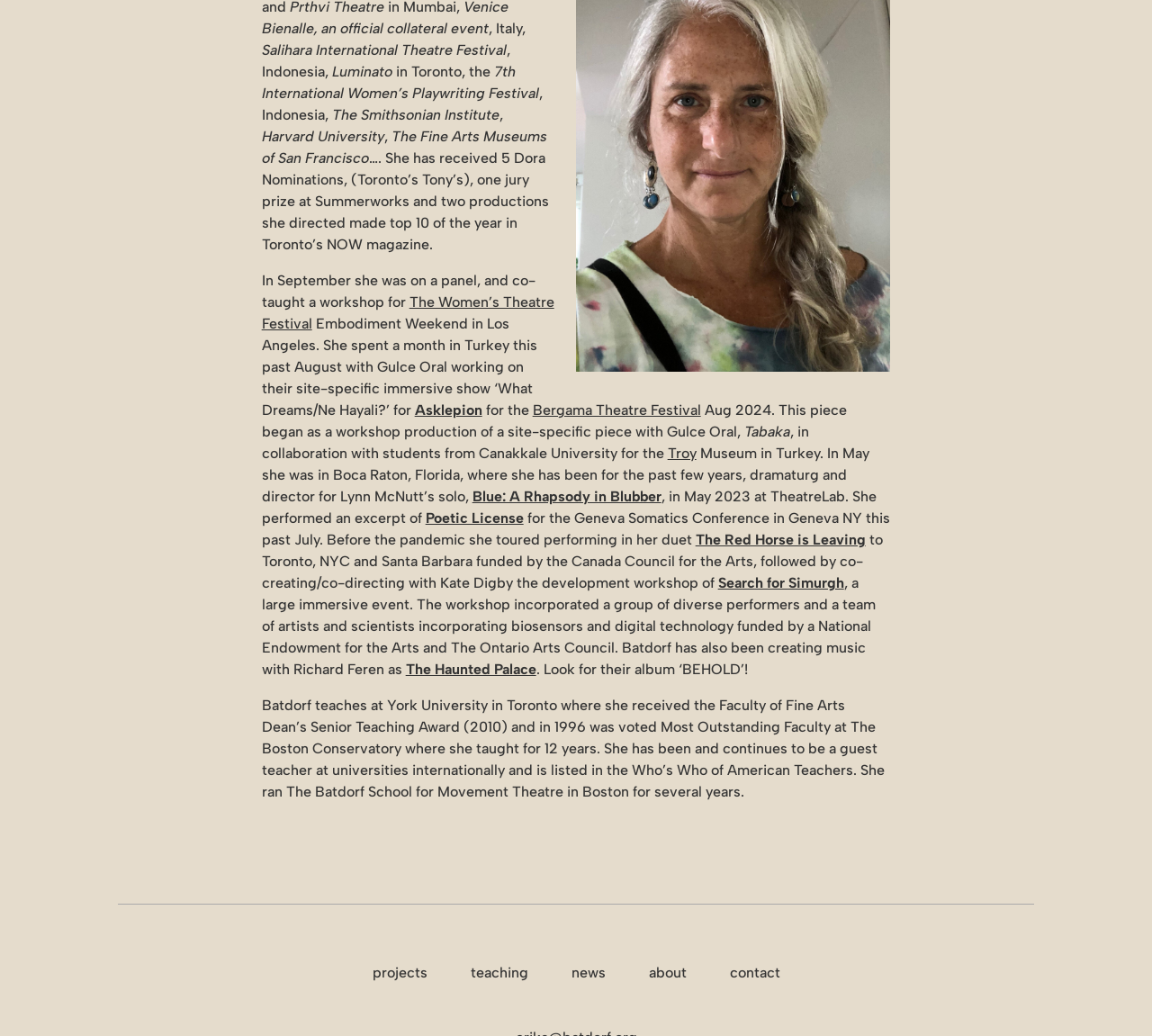Using the element description: "Asklepion", determine the bounding box coordinates for the specified UI element. The coordinates should be four float numbers between 0 and 1, [left, top, right, bottom].

[0.36, 0.387, 0.418, 0.404]